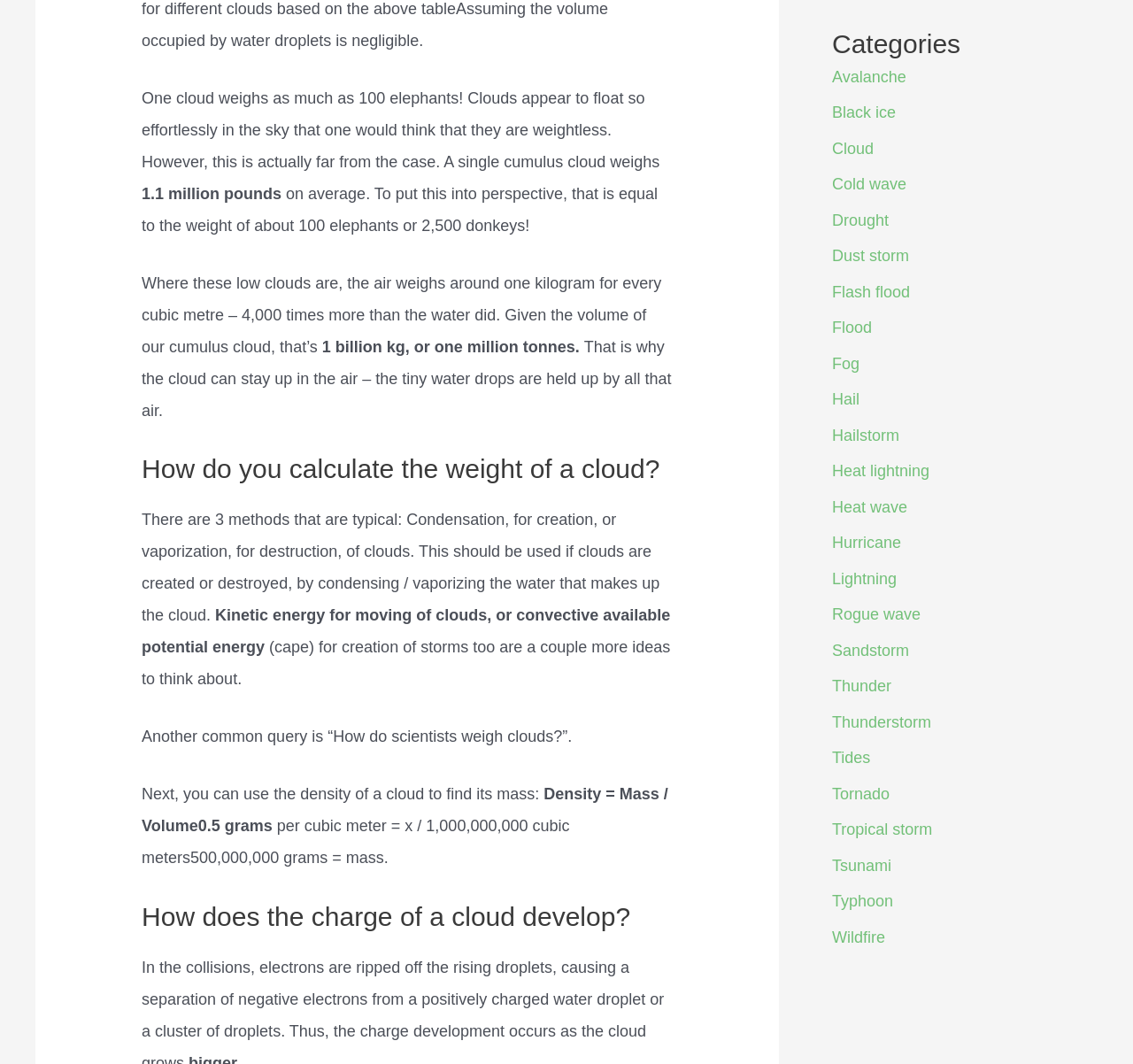Identify the bounding box coordinates of the area that should be clicked in order to complete the given instruction: "Click on the 'How does the charge of a cloud develop?' heading". The bounding box coordinates should be four float numbers between 0 and 1, i.e., [left, top, right, bottom].

[0.125, 0.845, 0.594, 0.878]